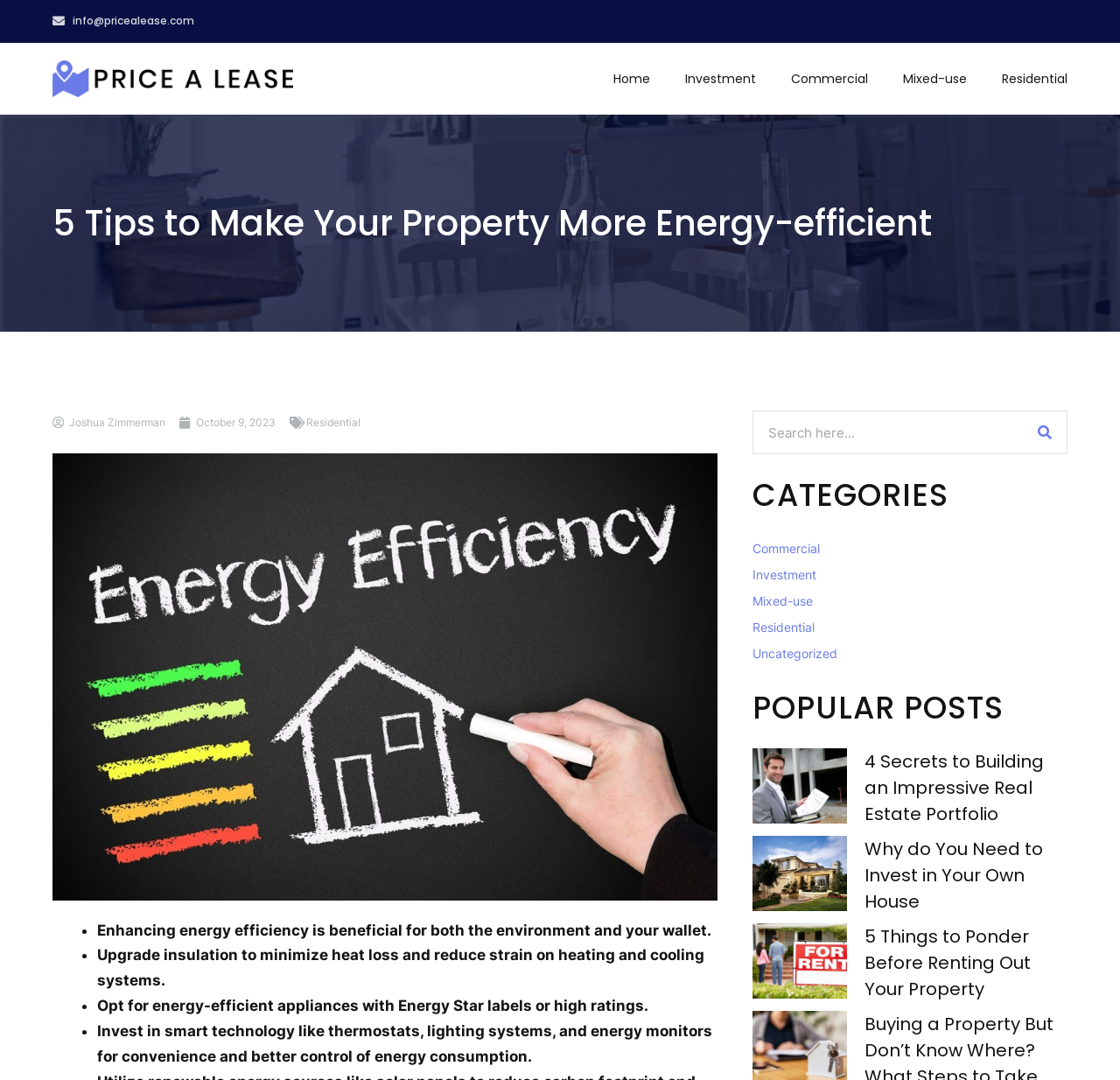Using the element description provided, determine the bounding box coordinates in the format (top-left x, top-left y, bottom-right x, bottom-right y). Ensure that all values are floating point numbers between 0 and 1. Element description: parent_node: Search name="s" placeholder="Search here..."

[0.673, 0.381, 0.913, 0.42]